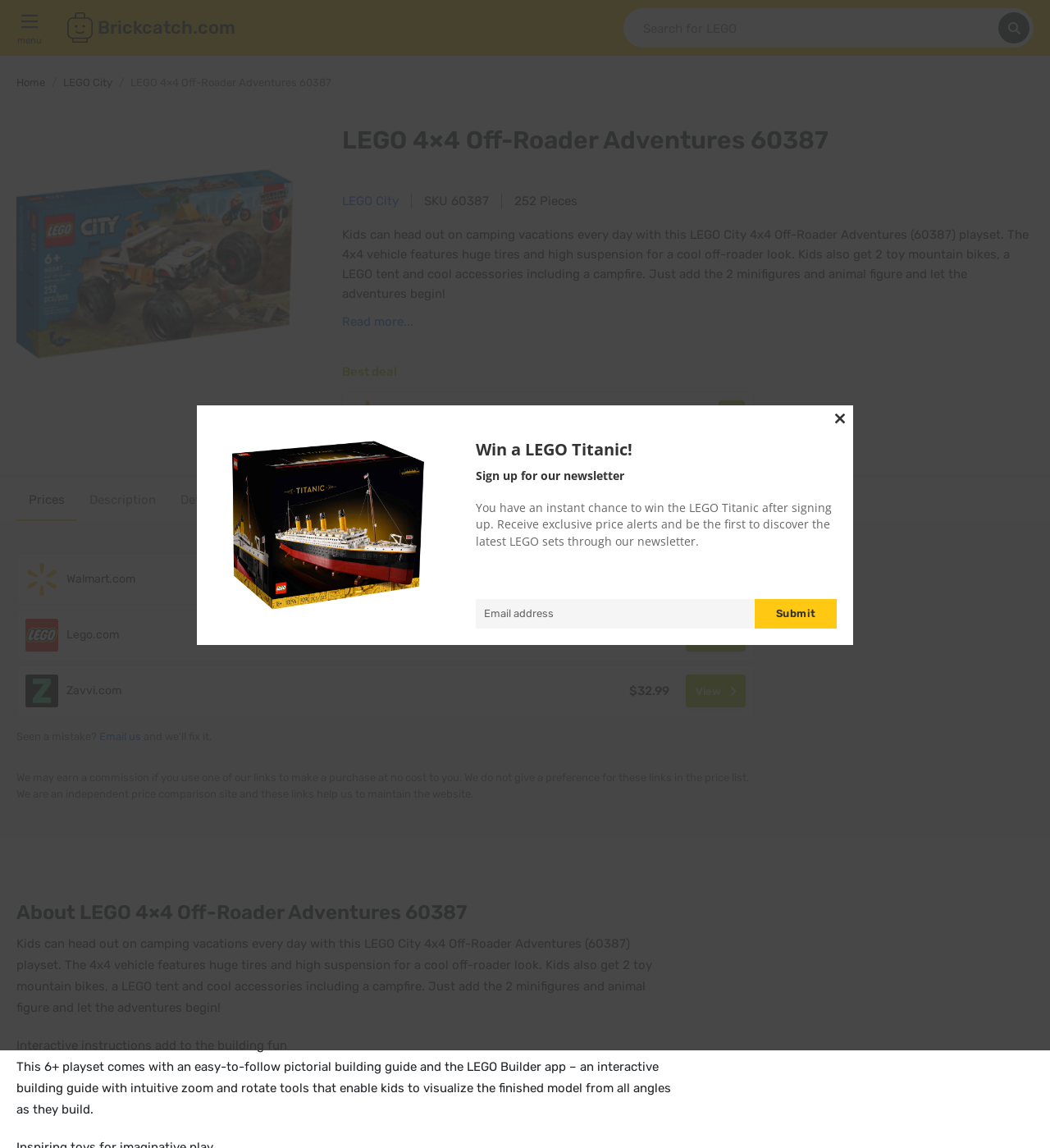Provide a comprehensive description of the webpage.

This webpage is about the LEGO City 4x4 Off-Roader Adventures 60387 playset. At the top left corner, there is a menu and a link to Brickcatch.com, accompanied by a small image of the website's logo. Next to it, there is a search box where users can search for LEGO products. 

Below the search box, there is a navigation bar with breadcrumbs, showing the current page's location in the website's hierarchy. The navigation bar includes links to the home page, LEGO City, and the current page, LEGO 4x4 Off-Roader Adventures 60387.

On the left side of the page, there is a large image of the LEGO 4x4 Off-Roader Adventures 60387 playset. Above the image, there is a heading with the product's name and a link to LEGO City. Below the image, there is a description of the product, highlighting its features, such as huge tires, high suspension, and accessories like toy mountain bikes and a LEGO tent.

To the right of the image, there are several links to purchase the product from different retailers, including Walmart.com, Lego.com, and Zavvi.com, each with its own price and image of the retailer's logo. There are also links to view more details, prices, and descriptions of the product.

At the bottom of the page, there is a section about the product, including interactive instructions and a pictorial building guide. There is also a modal dialog box that appears to be a newsletter signup form, with a chance to win a LEGO Titanic. The dialog box includes a button to close it, a heading, and several text fields and buttons to submit the user's email address.